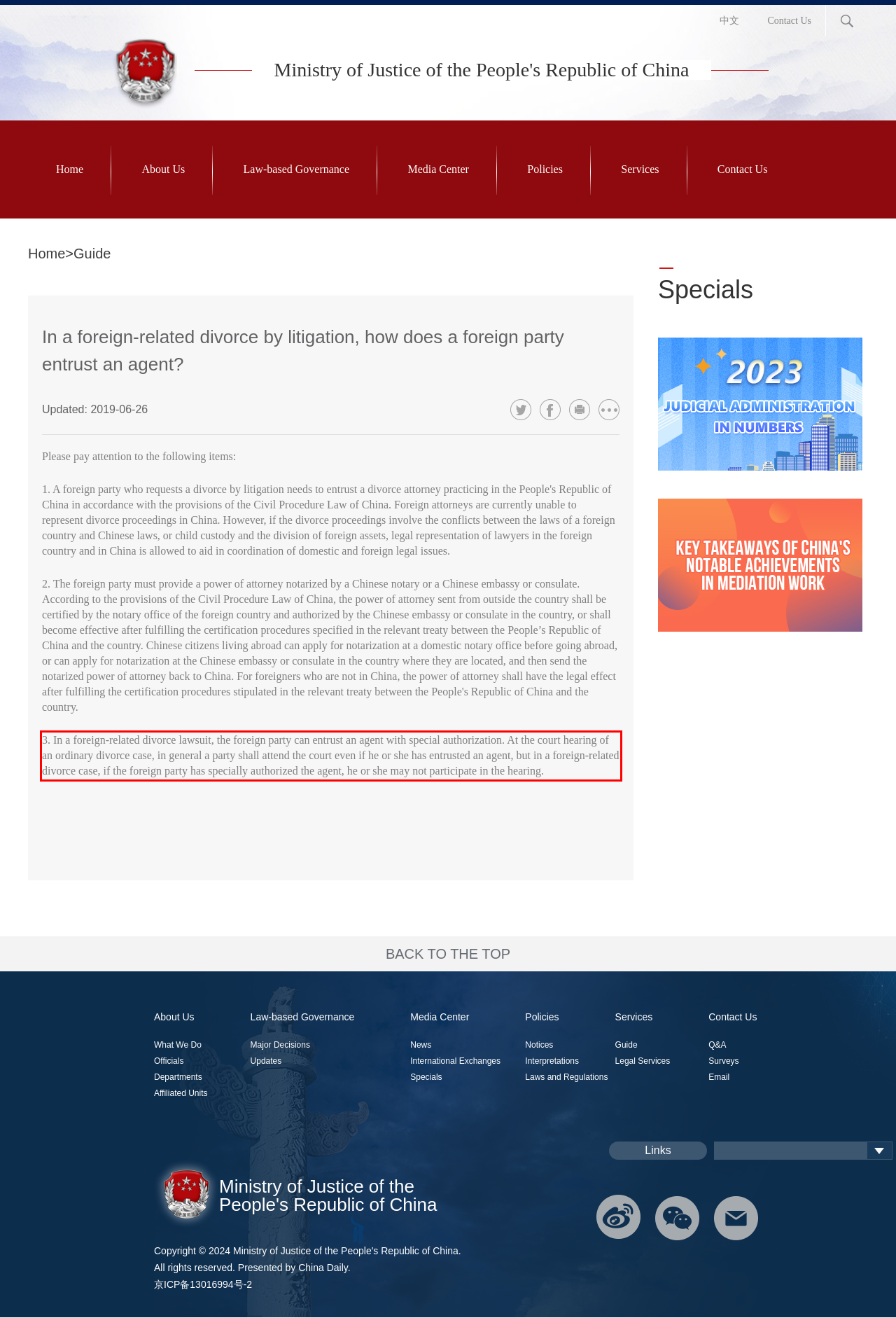Using the webpage screenshot, recognize and capture the text within the red bounding box.

3. In a foreign-related divorce lawsuit, the foreign party can entrust an agent with special authorization. At the court hearing of an ordinary divorce case, in general a party shall attend the court even if he or she has entrusted an agent, but in a foreign-related divorce case, if the foreign party has specially authorized the agent, he or she may not participate in the hearing.